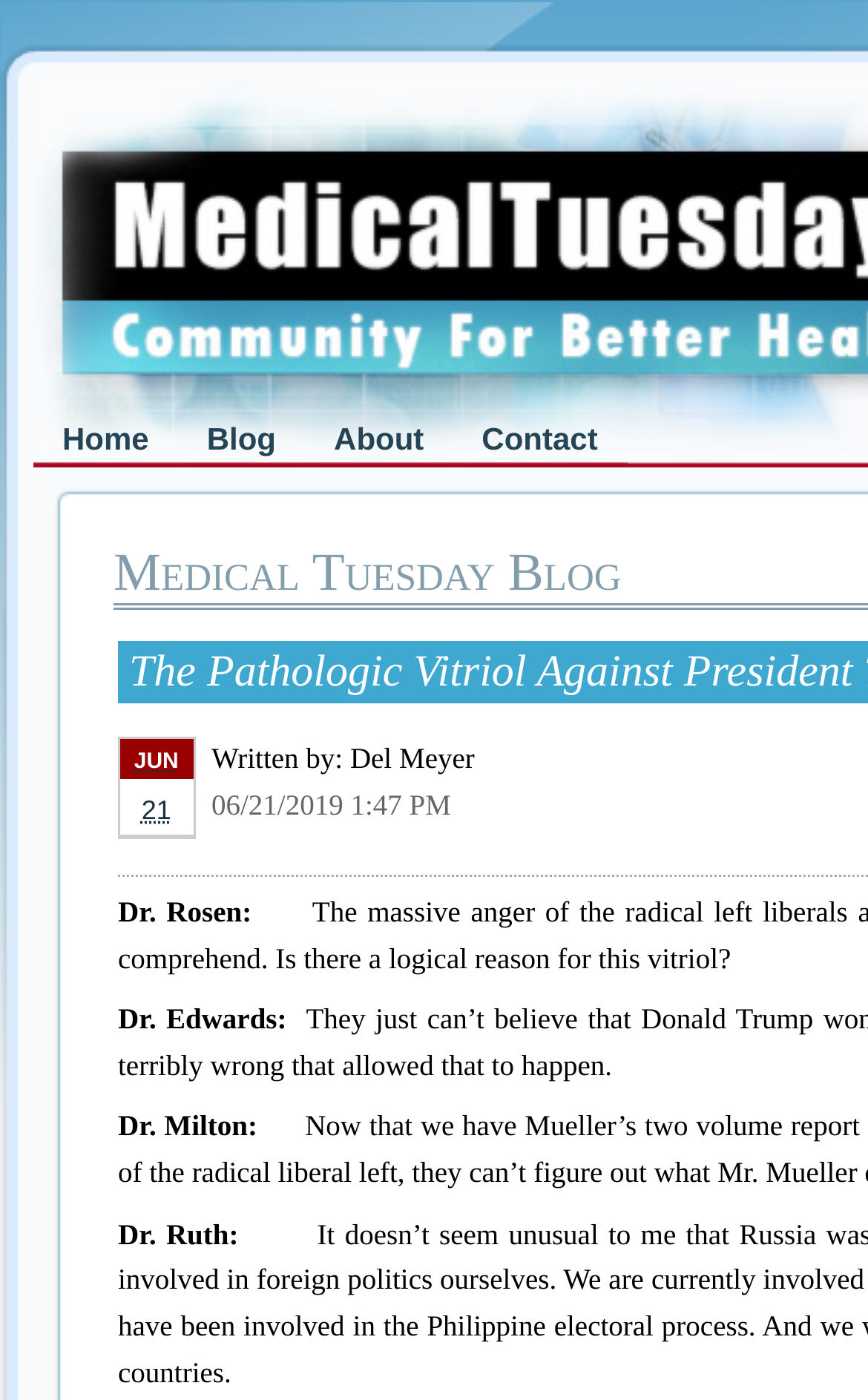Predict the bounding box coordinates of the UI element that matches this description: "Home". The coordinates should be in the format [left, top, right, bottom] with each value between 0 and 1.

[0.038, 0.293, 0.205, 0.334]